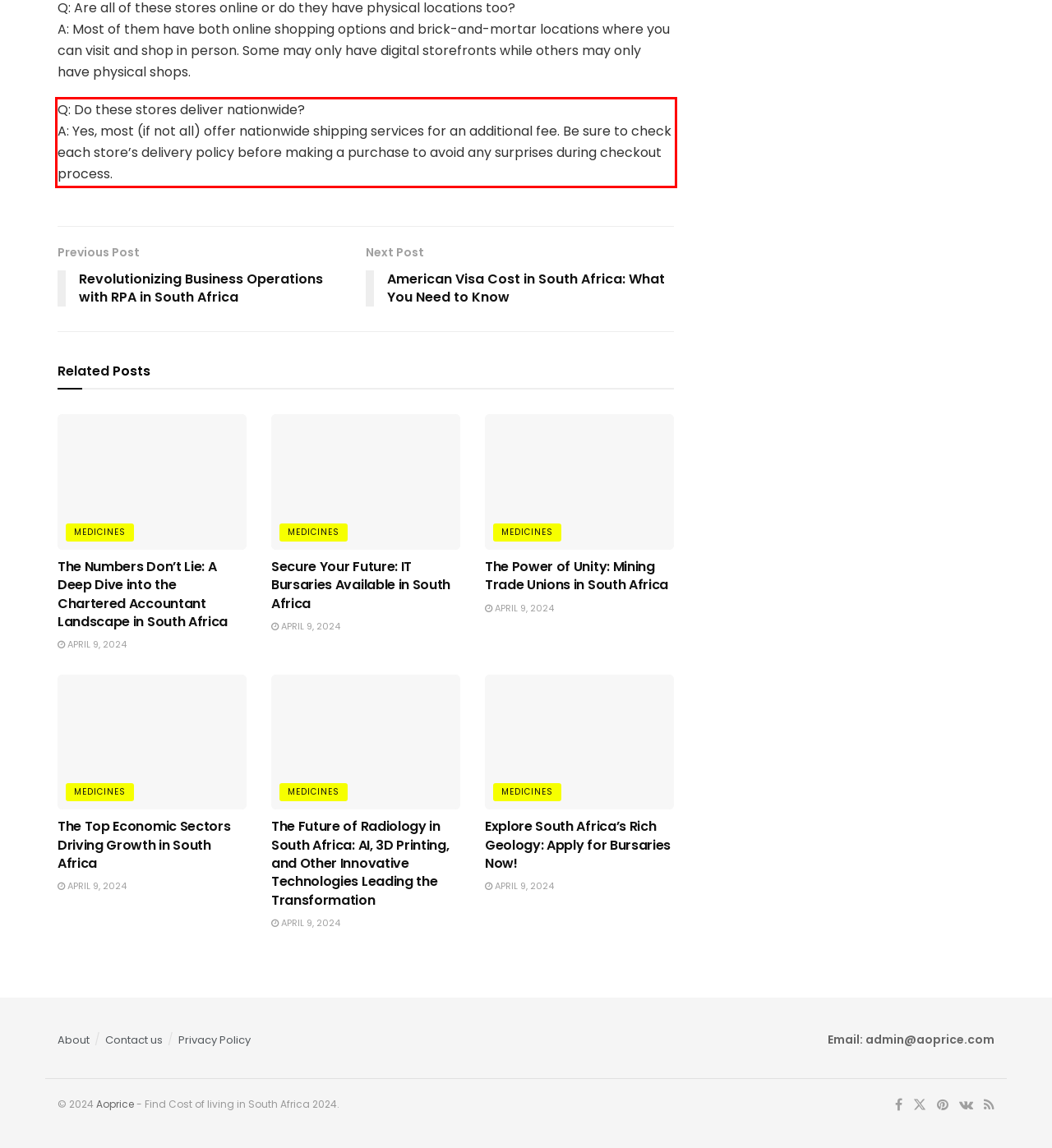From the provided screenshot, extract the text content that is enclosed within the red bounding box.

Q: Do these stores deliver nationwide? A: Yes, most (if not all) offer nationwide shipping services for an additional fee. Be sure to check each store’s delivery policy before making a purchase to avoid any surprises during checkout process.